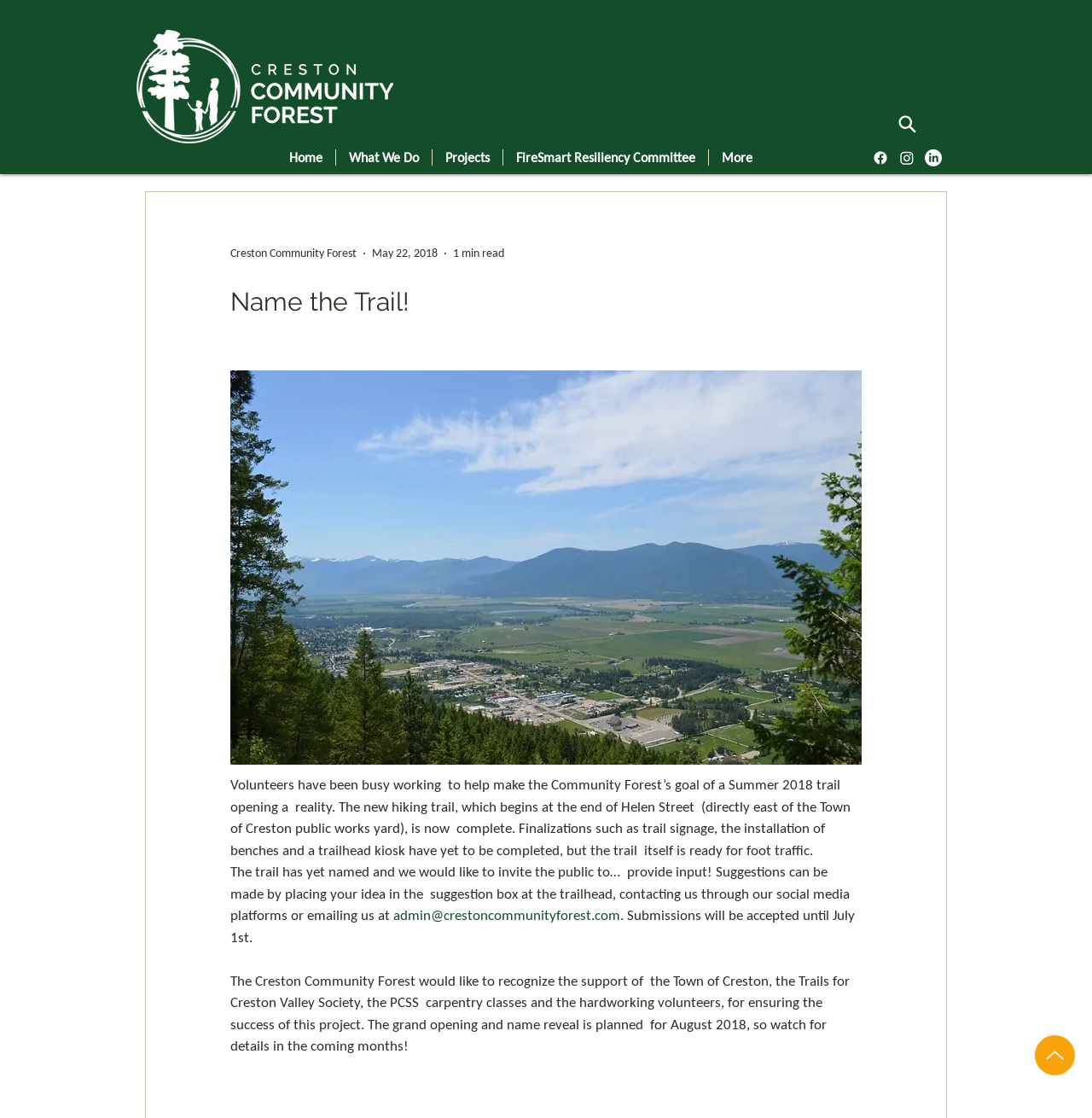Please find the bounding box coordinates of the element's region to be clicked to carry out this instruction: "Check the Facebook page".

[0.798, 0.134, 0.814, 0.149]